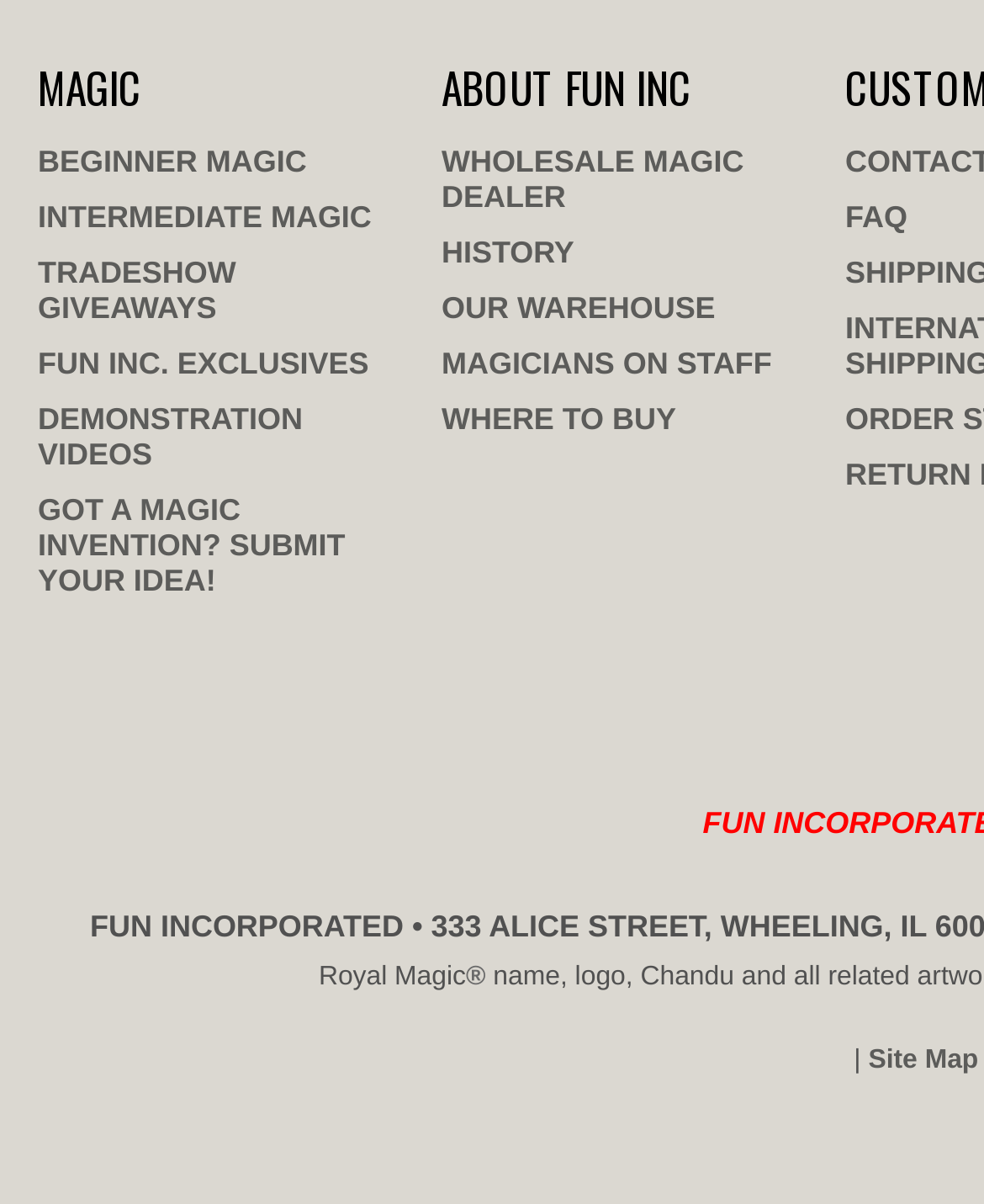Please provide the bounding box coordinates in the format (top-left x, top-left y, bottom-right x, bottom-right y). Remember, all values are floating point numbers between 0 and 1. What is the bounding box coordinate of the region described as: History

[0.449, 0.186, 0.833, 0.232]